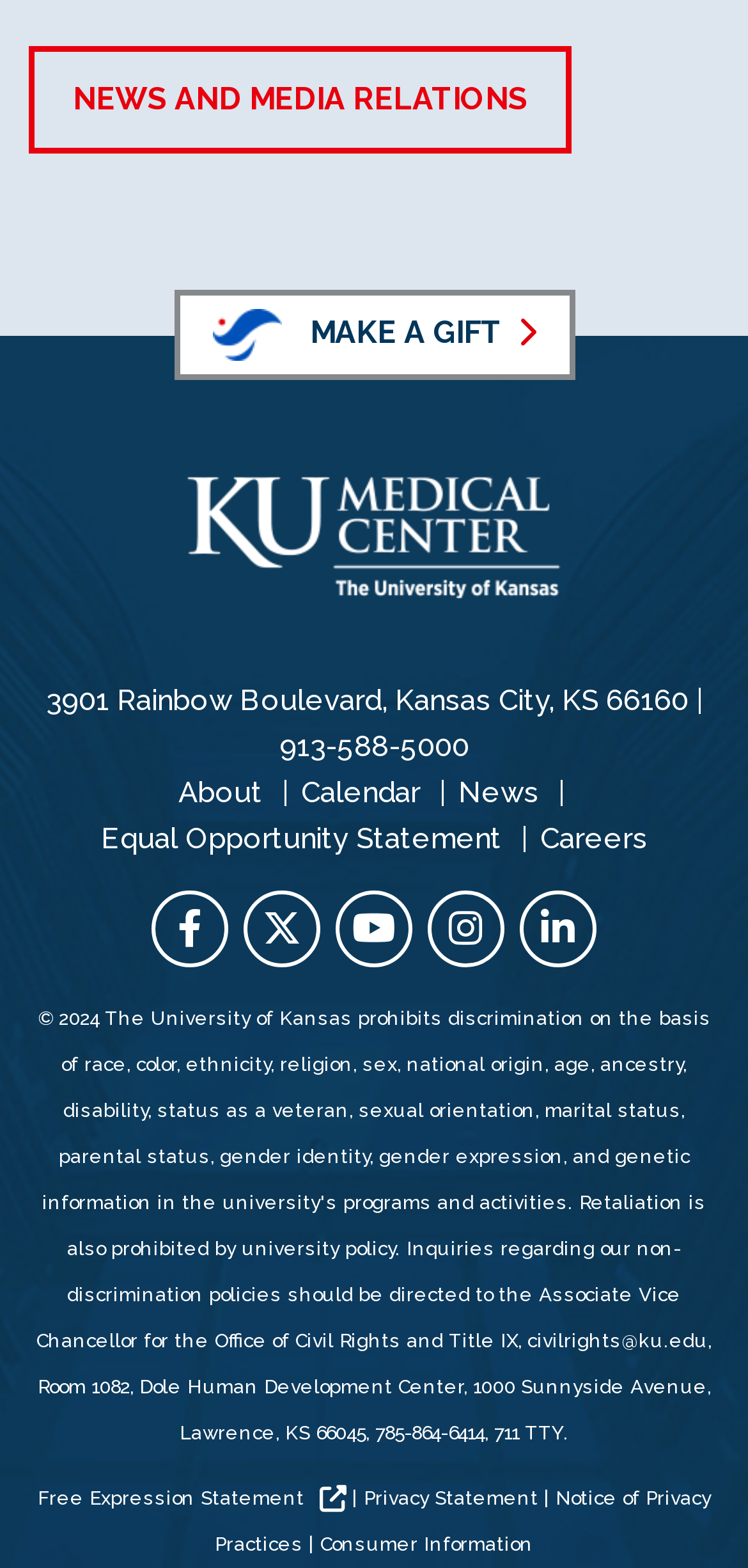Please find and report the bounding box coordinates of the element to click in order to perform the following action: "Open Facebook in new tab". The coordinates should be expressed as four float numbers between 0 and 1, in the format [left, top, right, bottom].

[0.203, 0.568, 0.305, 0.617]